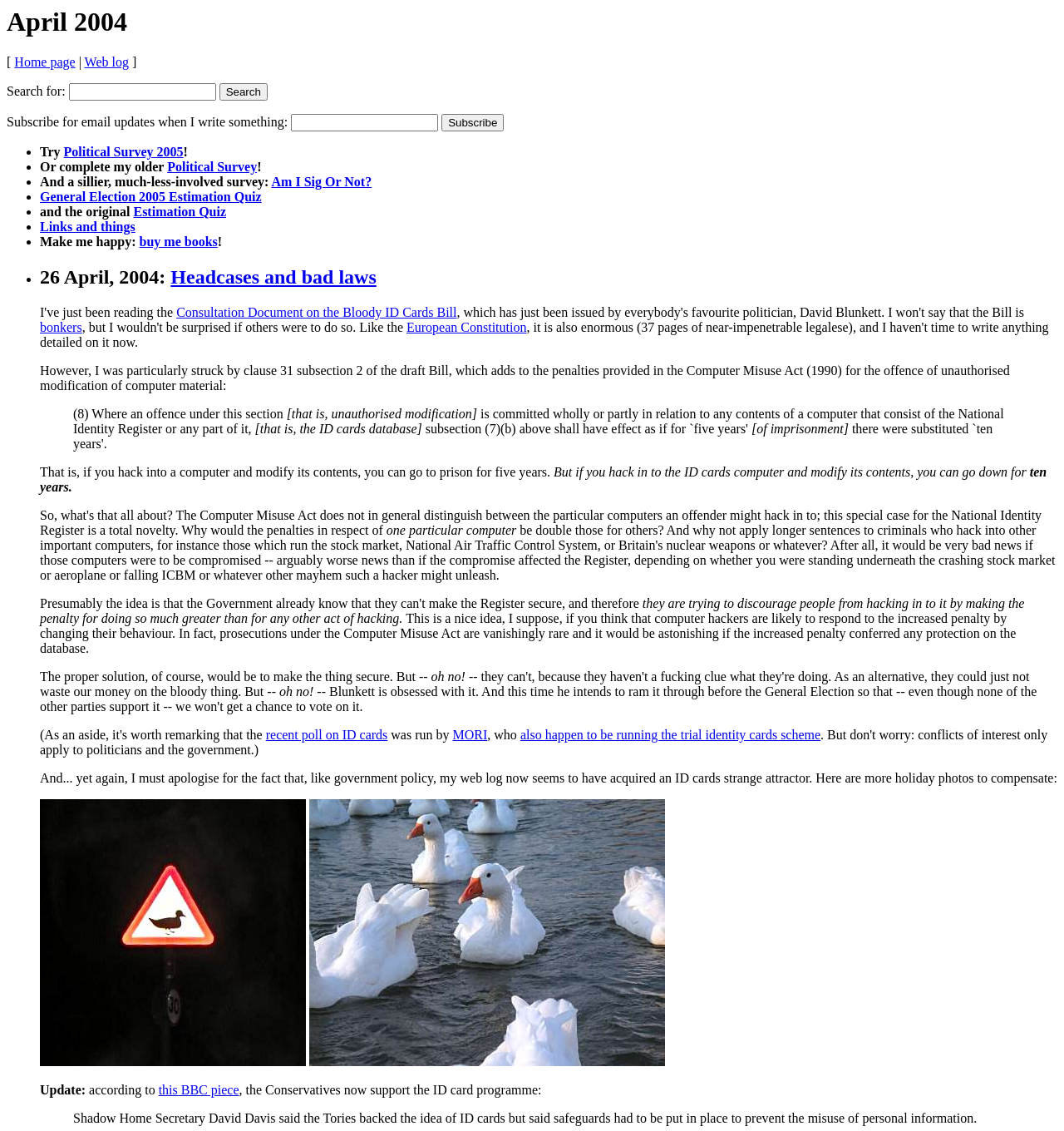Generate a comprehensive description of the webpage.

This webpage is titled "April 2004" and has a heading with the same title at the top. Below the heading, there are several links to other pages, including "Home page" and "Web log", separated by vertical lines. 

On the left side, there is a search bar with a label "Search for:" and a button "Search". Below the search bar, there is a section to subscribe for email updates with a label "Subscribe for email updates when I write something:" and a button "Subscribe".

The main content of the webpage is a list of articles or blog posts, each with a heading and a brief description. The first article is titled "26 April, 2004: Headcases and bad laws" and discusses the ID cards bill and its implications. The article has several links to related documents and websites, including a consultation document on the ID cards bill and a link to a European Constitution.

The article also includes a blockquote with a section of the draft bill, highlighting a specific clause that adds penalties for unauthorized modification of computer material related to the National Identity Register. The article then discusses the implications of this clause and criticizes the government's approach to security.

Below the article, there are several images, including holiday photos, and an update section with a link to a BBC news article about the Conservative party's support for the ID card program.

Throughout the webpage, there are several links to other articles, surveys, and websites, including a political survey, an estimation quiz, and a link to buy books. The webpage also has a section with a list of links to other websites and resources, including a link to "Links and things" and a link to "buy me books".